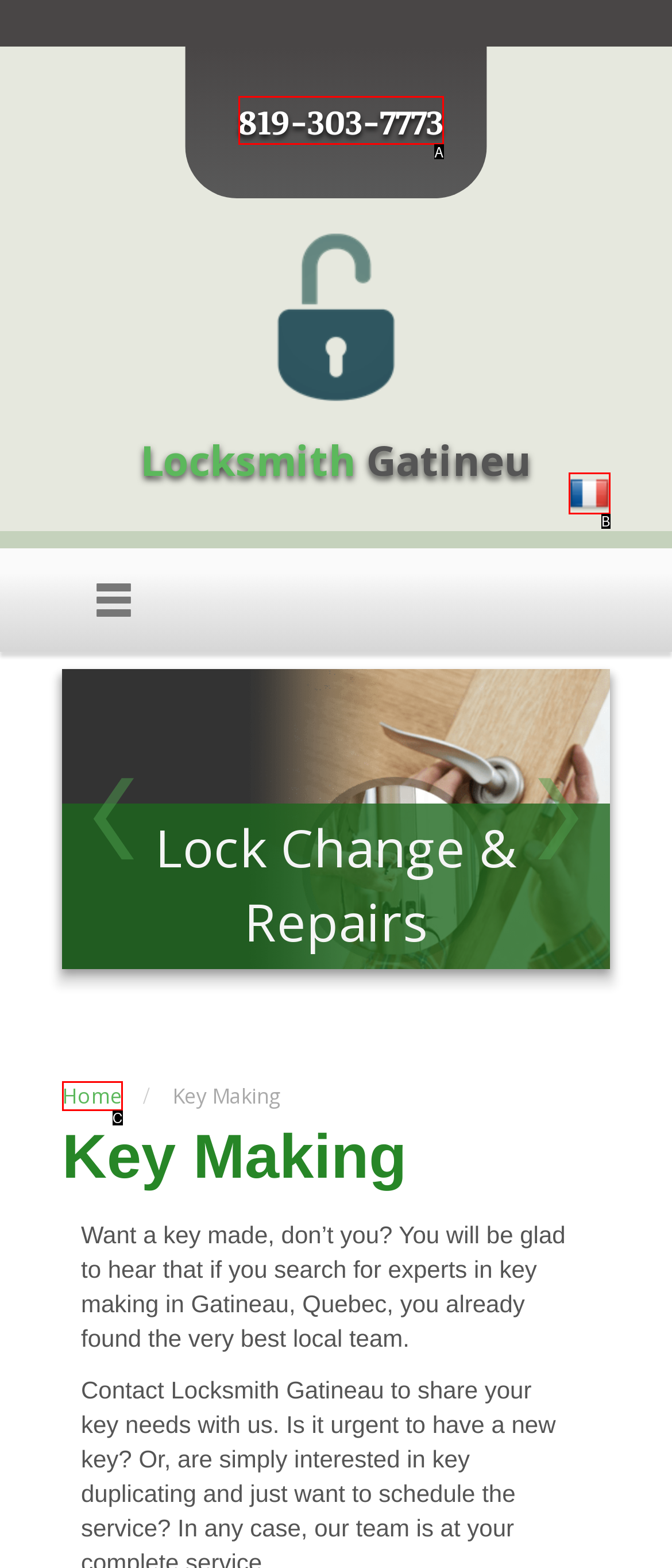Find the HTML element that matches the description provided: Home
Answer using the corresponding option letter.

C